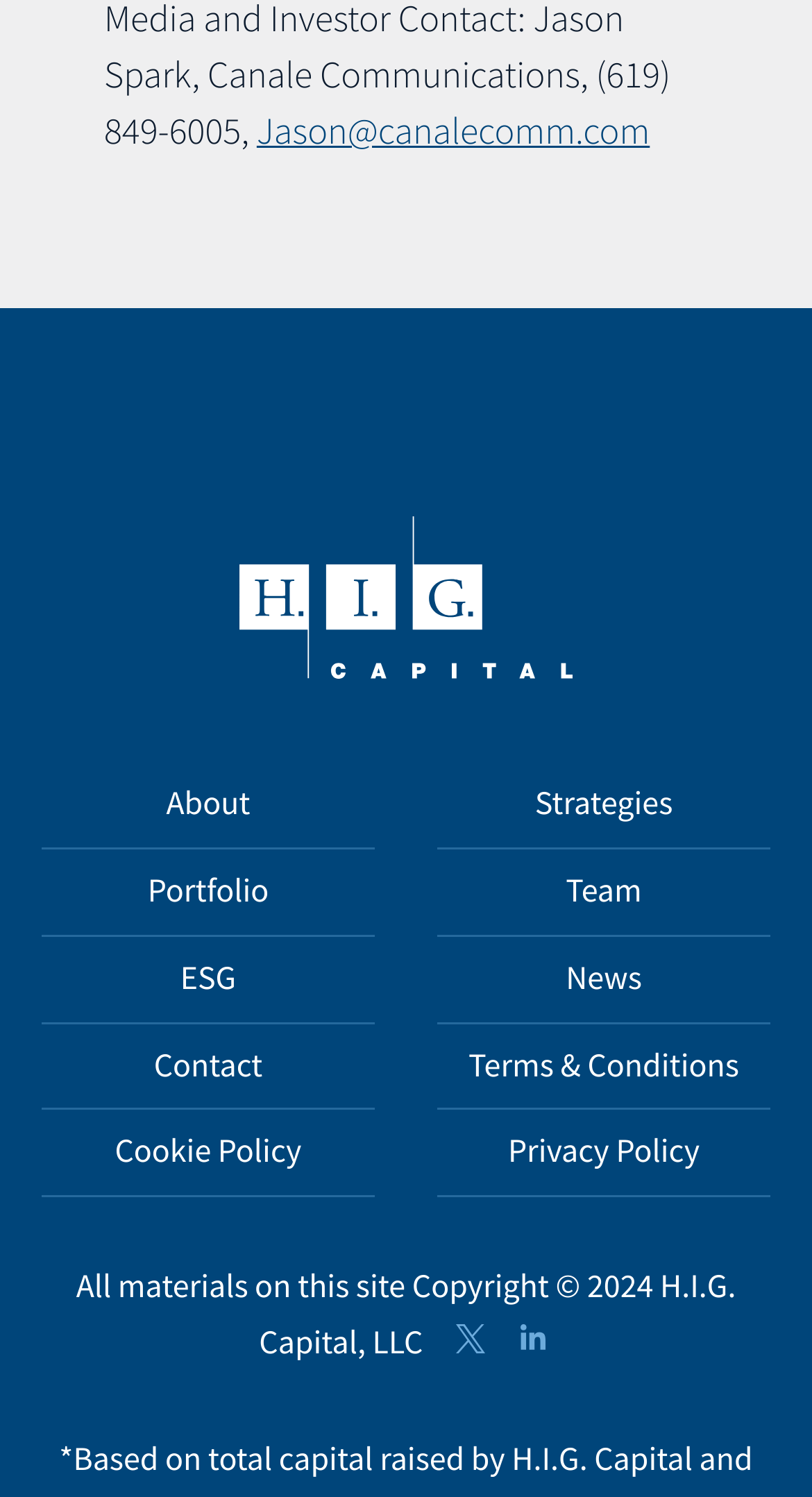What is the email address on the top right?
Provide a detailed answer to the question, using the image to inform your response.

I found a link element with the text 'Jason@canalecomm.com' located at the top right of the page, with bounding box coordinates [0.316, 0.071, 0.8, 0.103]. This indicates that the email address is Jason@canalecomm.com.